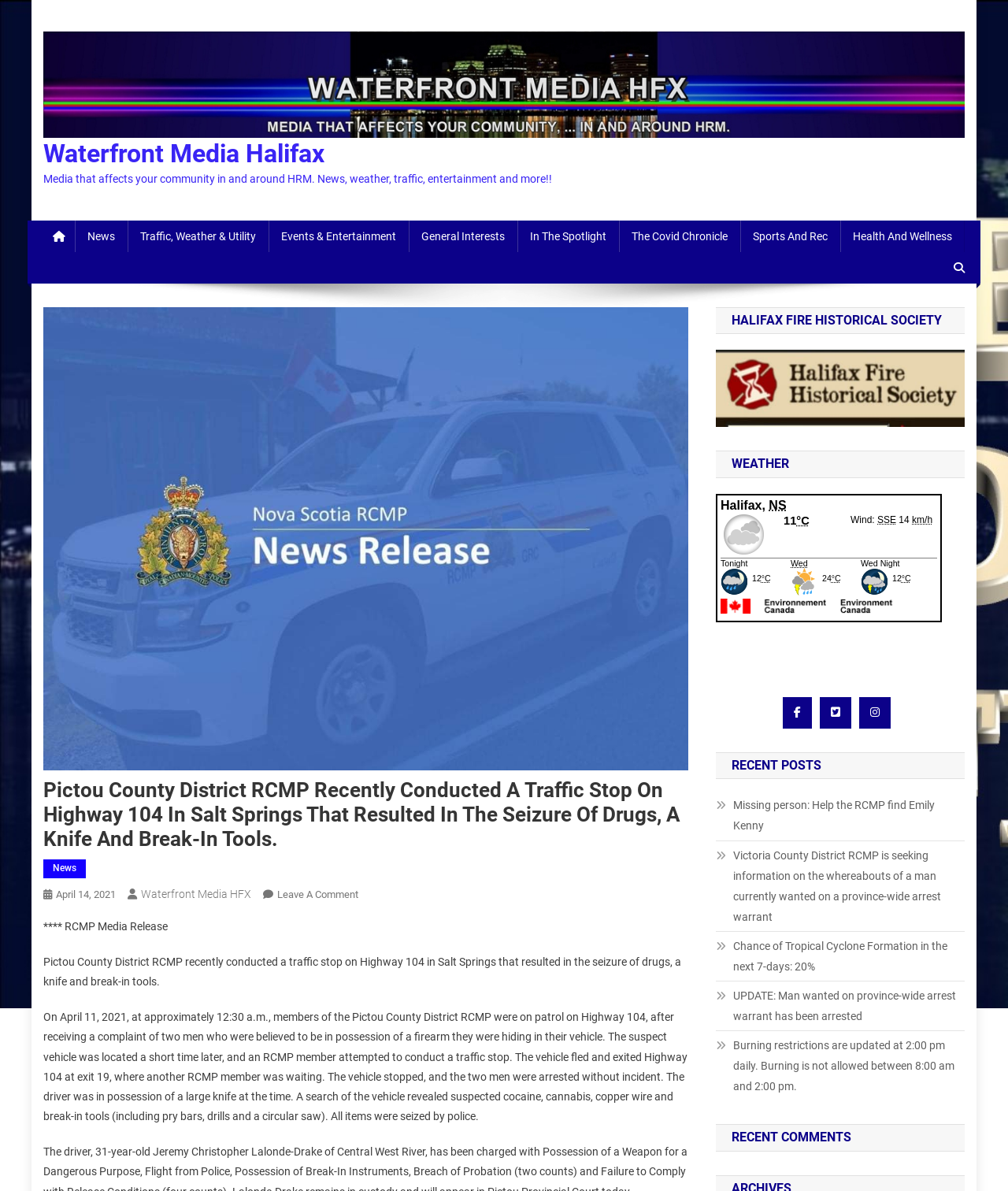What is the name of the media organization?
Please elaborate on the answer to the question with detailed information.

I found the answer by looking at the top-left corner of the webpage, where the logo and name of the media organization are displayed. The name is 'Waterfront Media Halifax'.